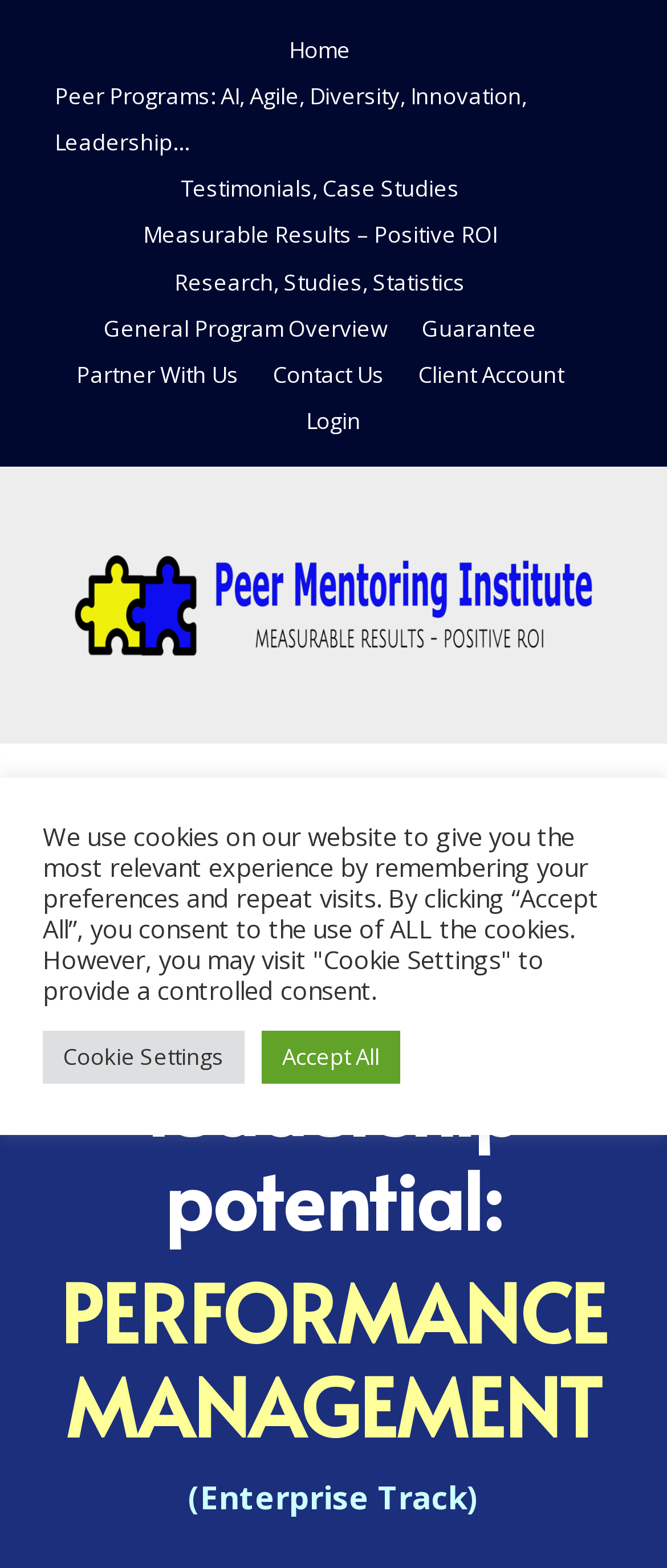Locate the bounding box coordinates of the region to be clicked to comply with the following instruction: "visit peer mentoring institute". The coordinates must be four float numbers between 0 and 1, in the form [left, top, right, bottom].

[0.082, 0.345, 0.918, 0.438]